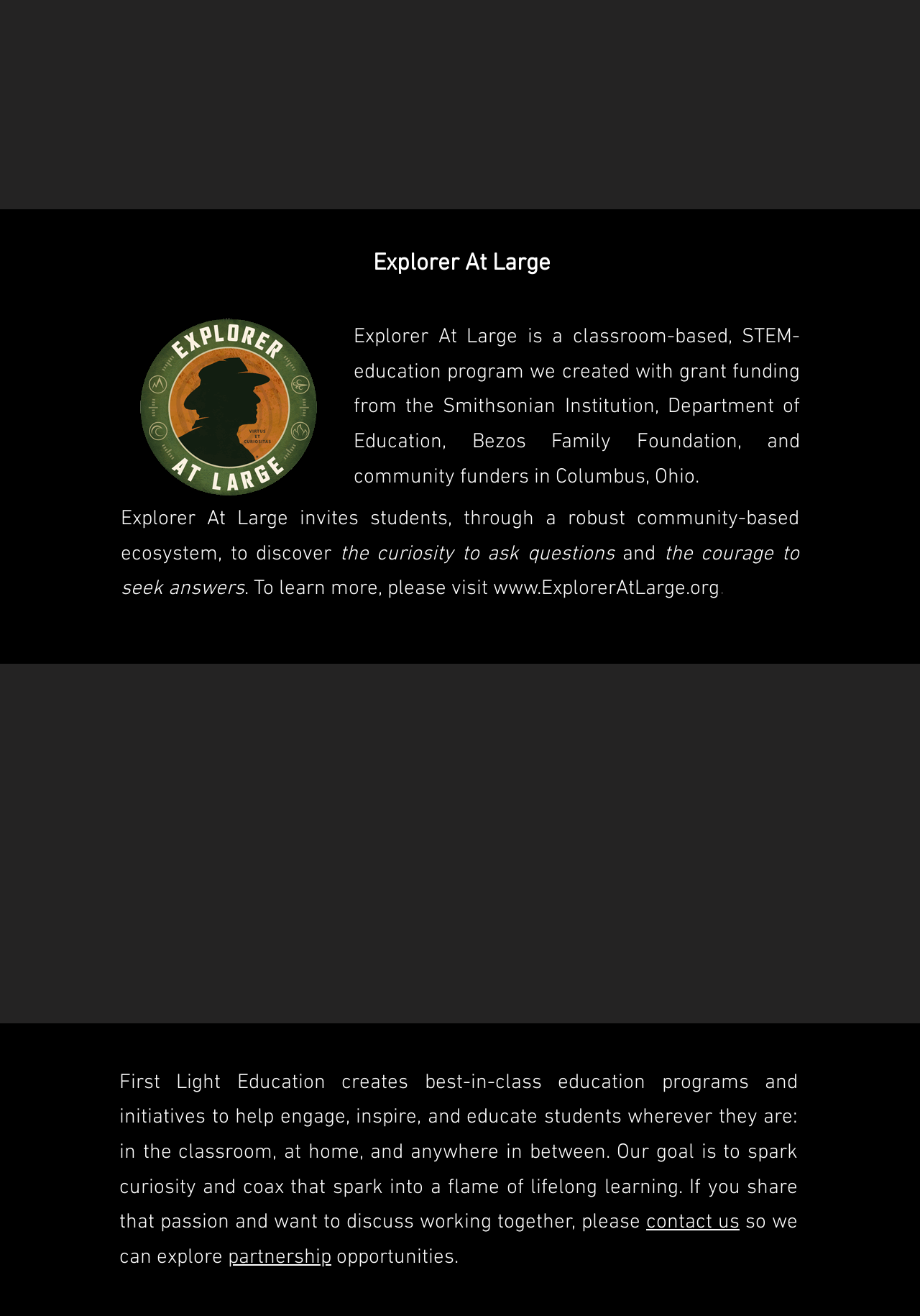Identify the bounding box for the UI element that is described as follows: "www.ExplorerAtLarge.or".

[0.536, 0.438, 0.77, 0.457]